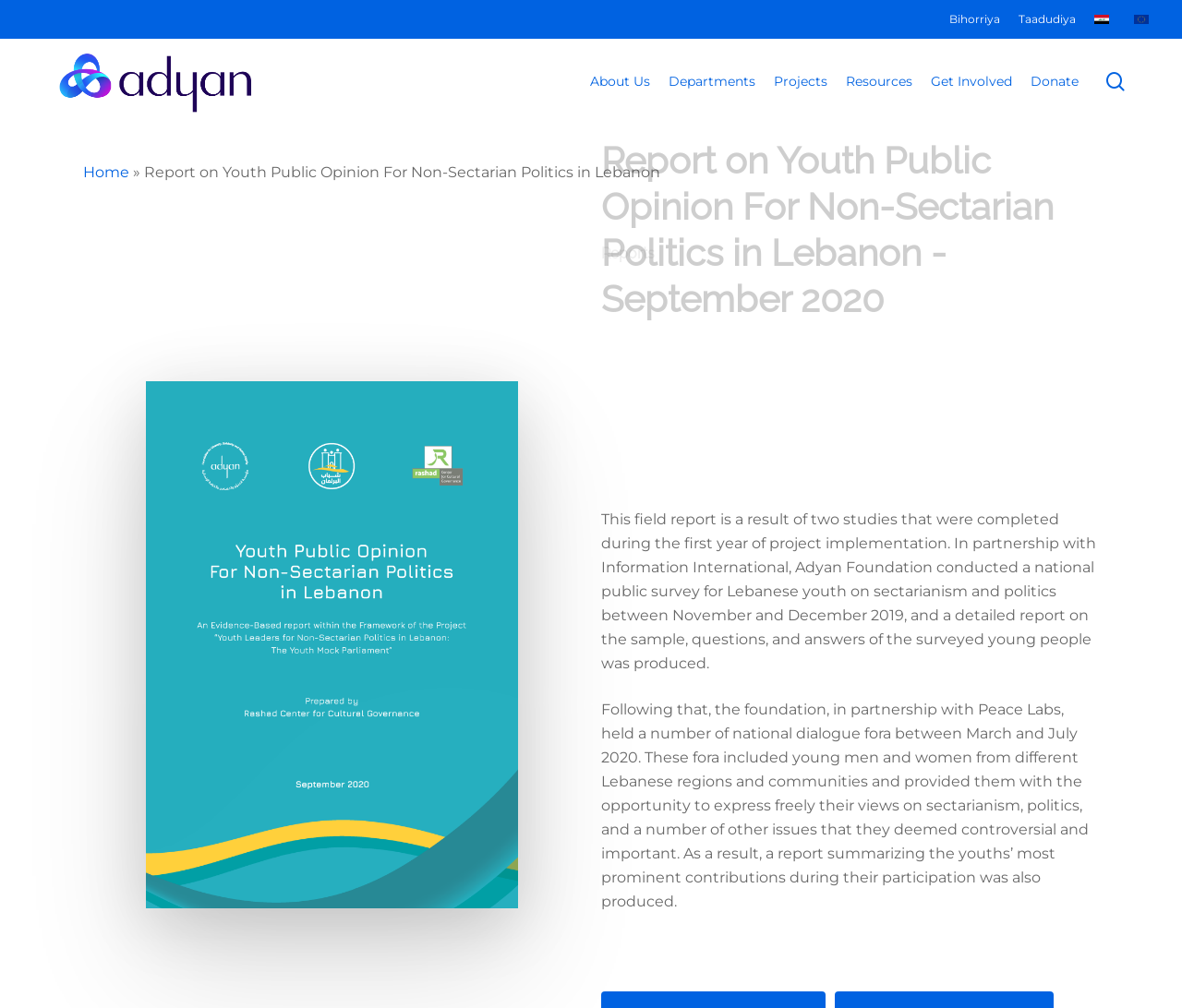Please identify the bounding box coordinates of the region to click in order to complete the given instruction: "Read the report on youth public opinion". The coordinates should be four float numbers between 0 and 1, i.e., [left, top, right, bottom].

[0.509, 0.273, 0.929, 0.456]